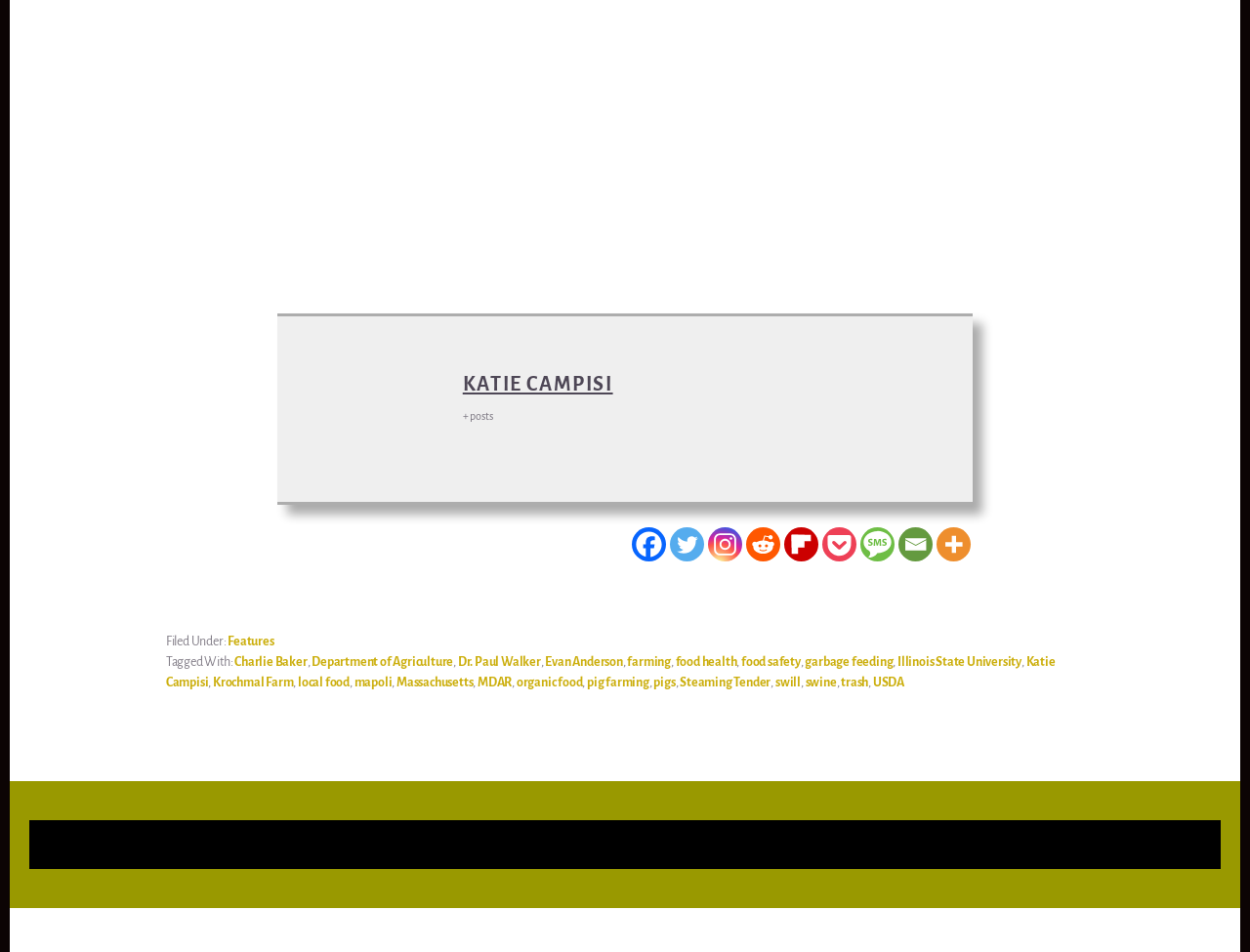Please predict the bounding box coordinates of the element's region where a click is necessary to complete the following instruction: "Click on Katie Campisi's profile". The coordinates should be represented by four float numbers between 0 and 1, i.e., [left, top, right, bottom].

[0.37, 0.392, 0.49, 0.414]